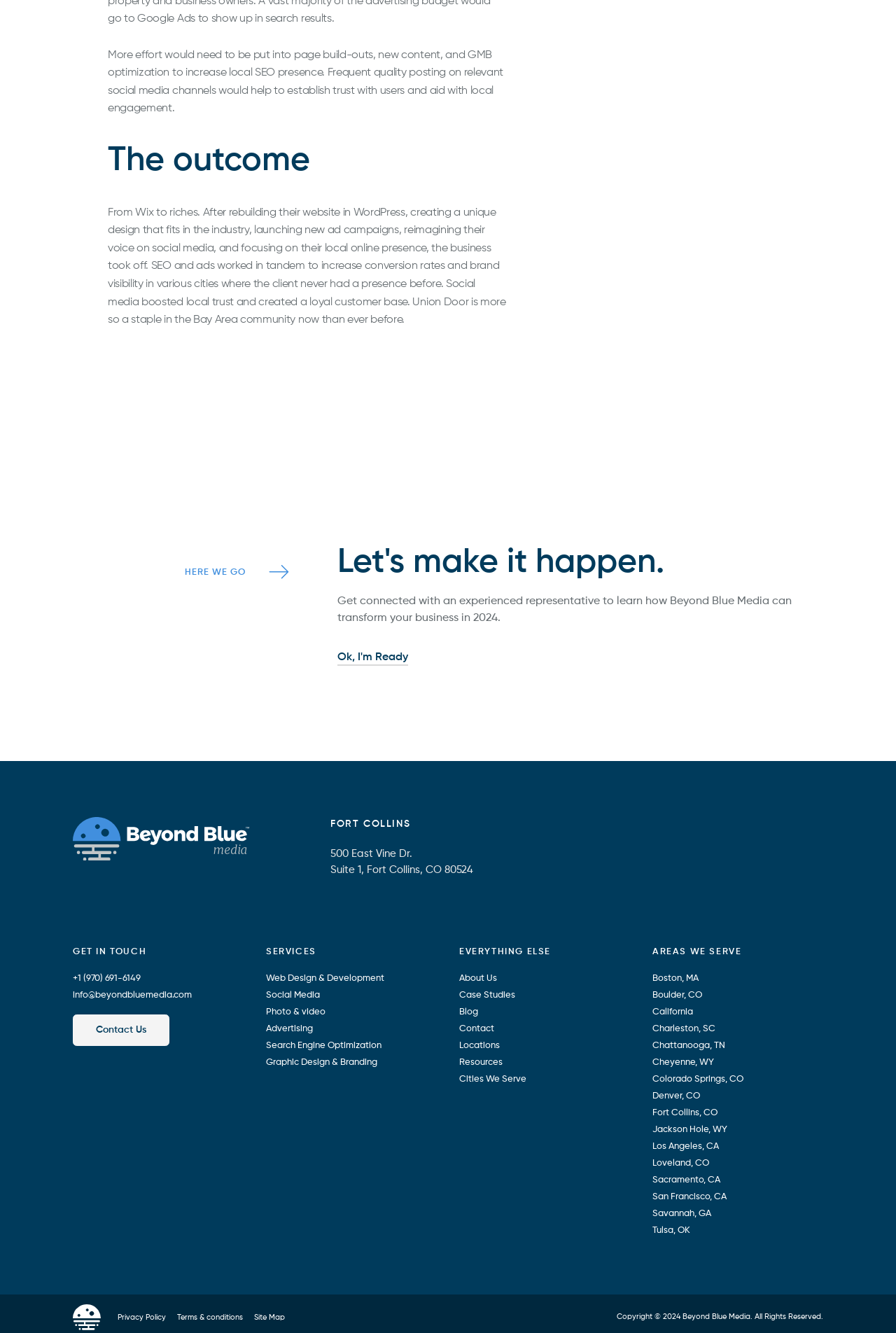Using the information in the image, could you please answer the following question in detail:
What is the outcome of the company's work?

The outcome of the company's work is described in the 'The outcome' section of the webpage, where it says 'SEO and ads worked in tandem to increase conversion rates and brand visibility in various cities where the client never had a presence before.'